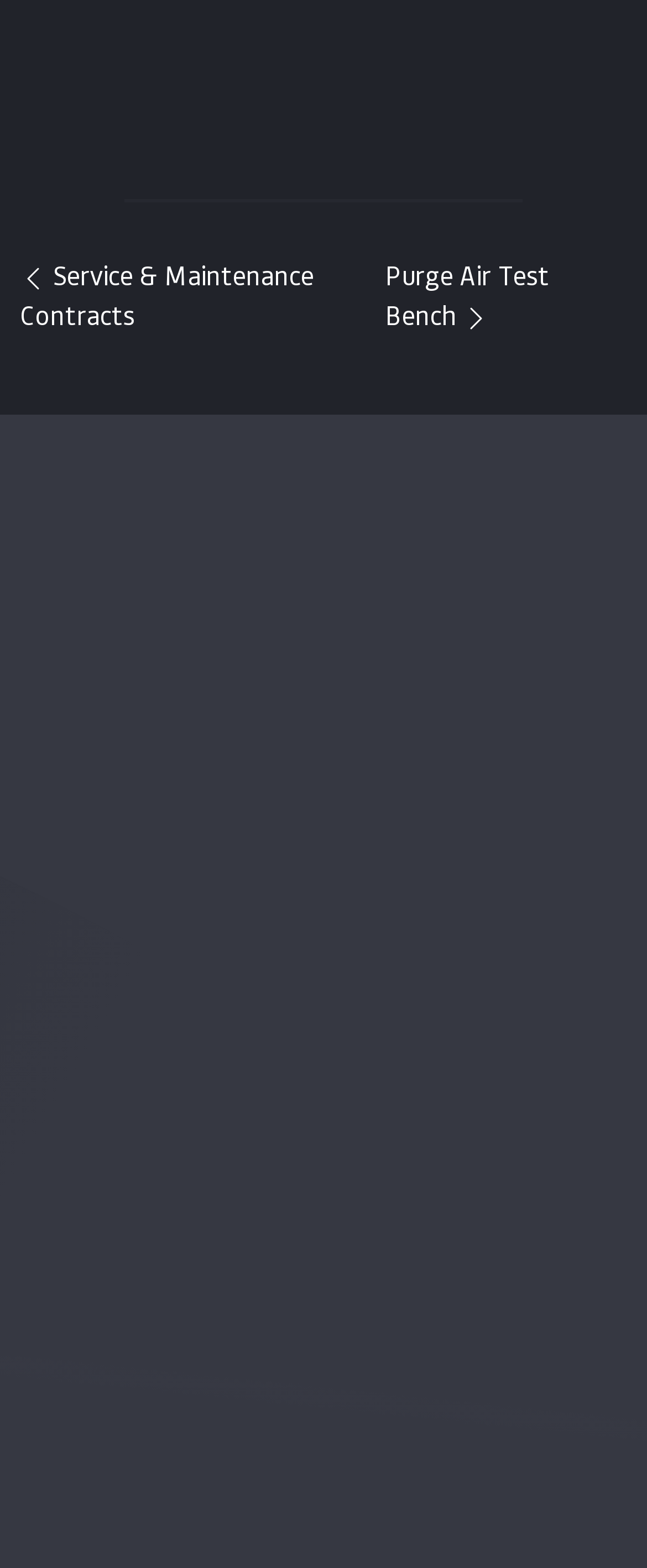Kindly determine the bounding box coordinates for the area that needs to be clicked to execute this instruction: "Open Purge Air Test Bench".

[0.595, 0.164, 0.849, 0.212]